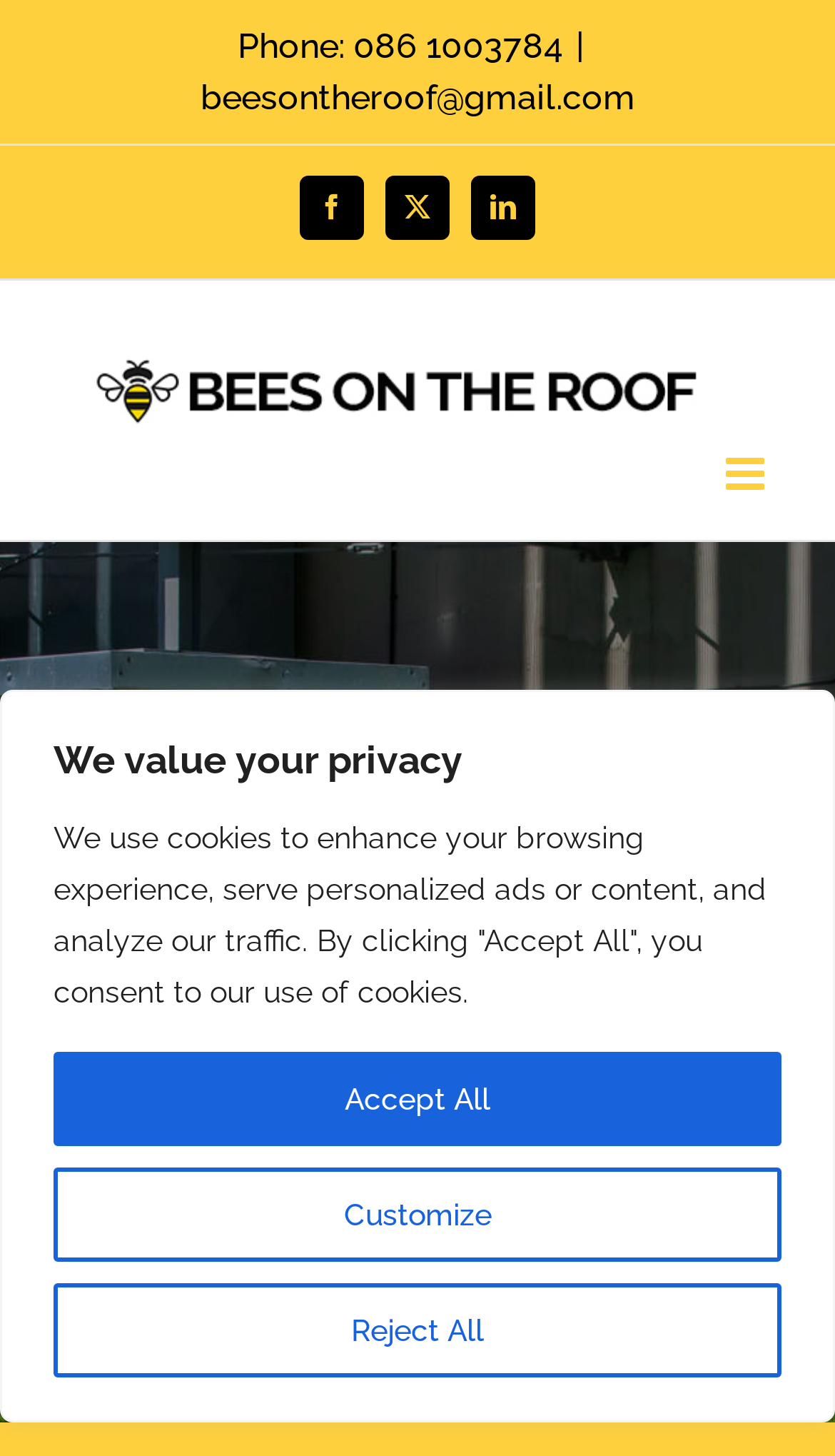How many social media links are there?
Using the image, provide a detailed and thorough answer to the question.

I counted the number of social media links by looking at the section with the Facebook, LinkedIn, and X icons. There are three links in total.